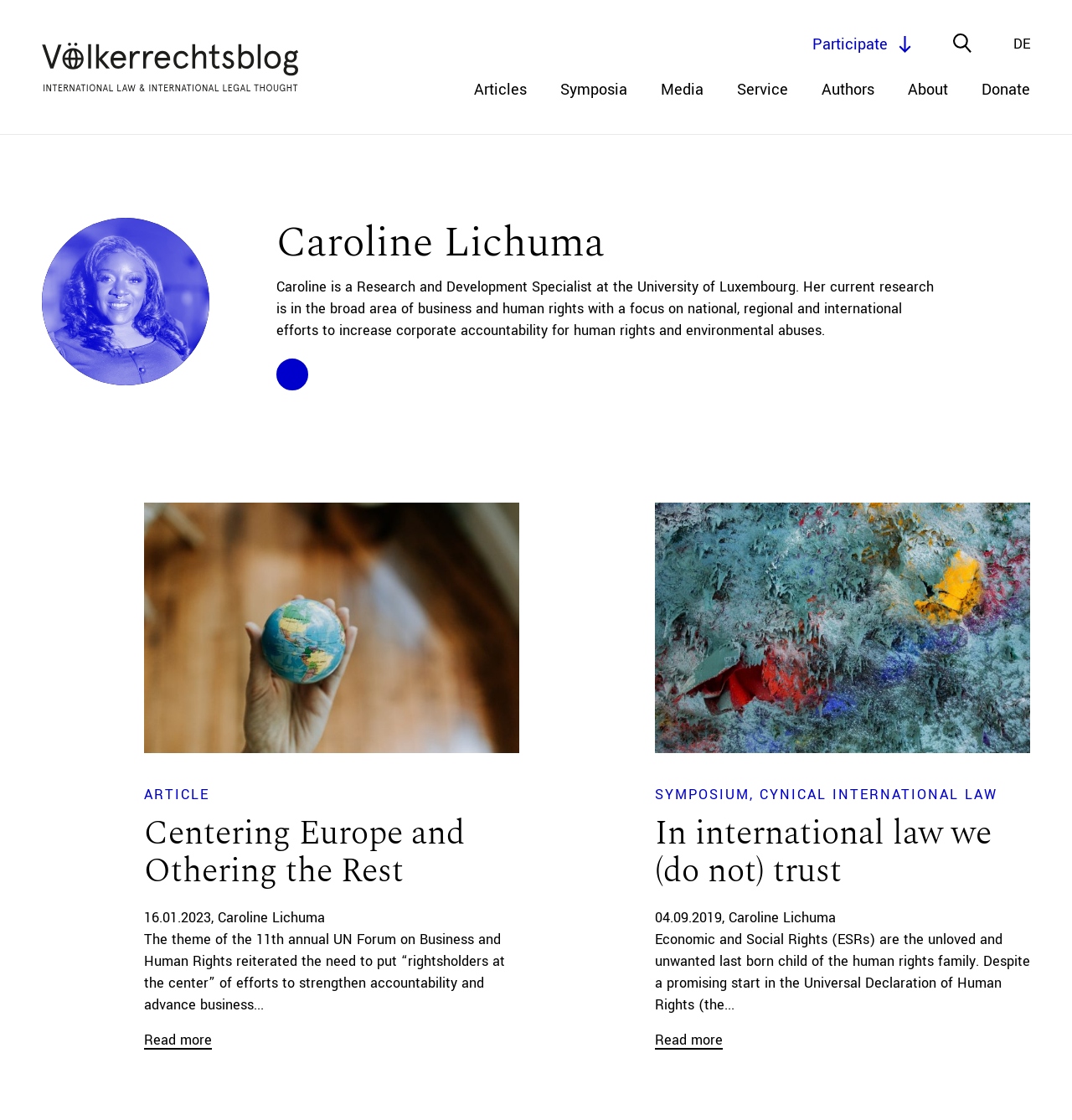Determine the bounding box coordinates of the section to be clicked to follow the instruction: "View Caroline Lichuma's profile". The coordinates should be given as four float numbers between 0 and 1, formatted as [left, top, right, bottom].

[0.258, 0.32, 0.281, 0.343]